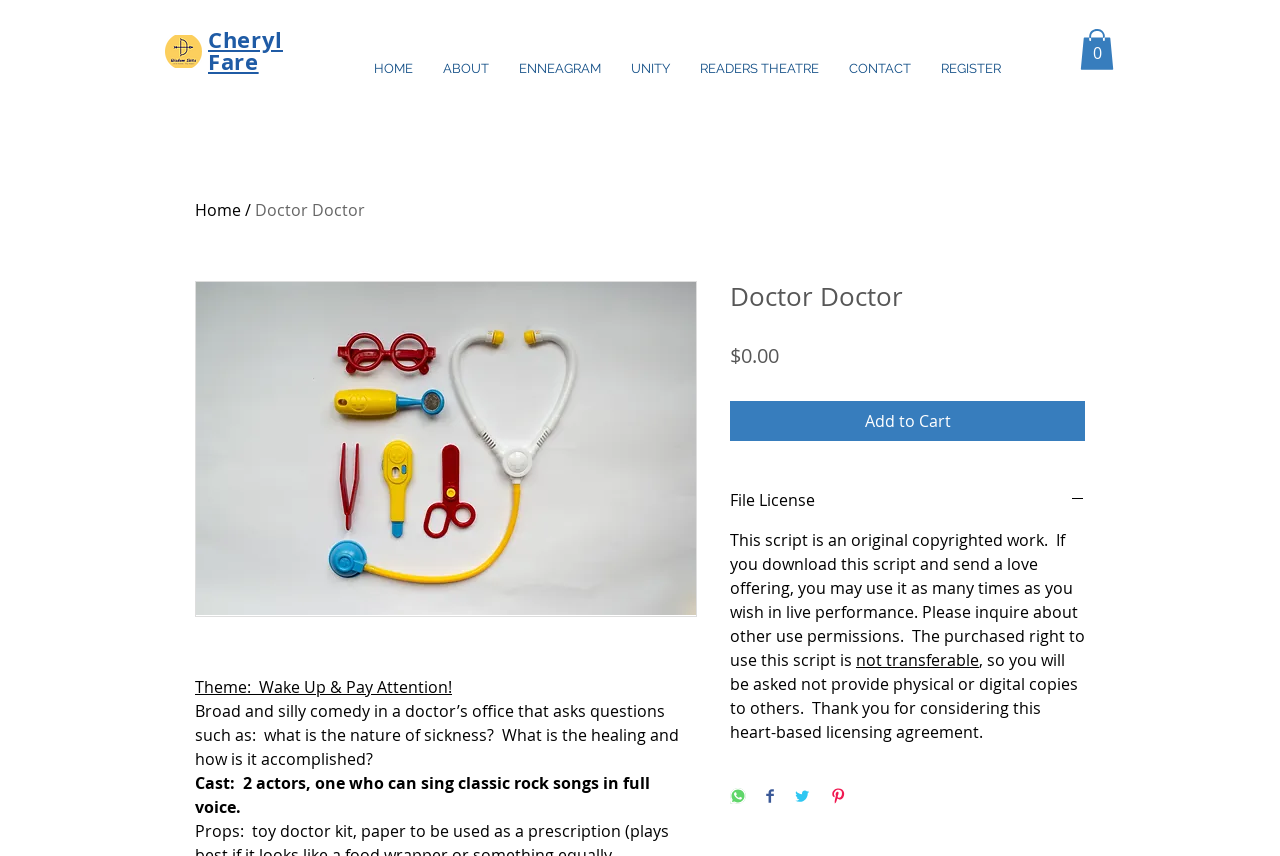Provide the bounding box coordinates for the UI element that is described by this text: "Add to Cart". The coordinates should be in the form of four float numbers between 0 and 1: [left, top, right, bottom].

[0.57, 0.468, 0.848, 0.515]